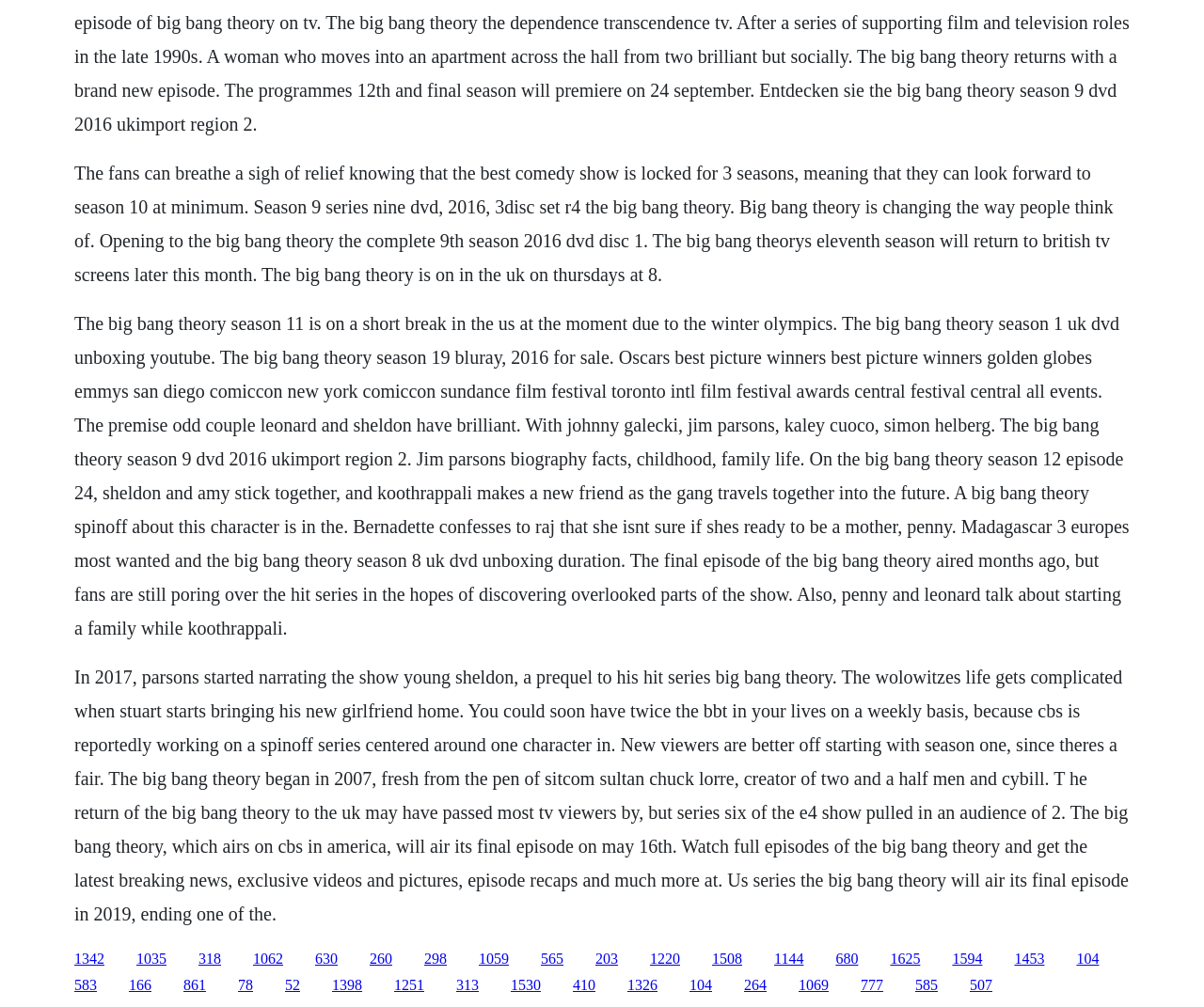Specify the bounding box coordinates of the element's area that should be clicked to execute the given instruction: "Check out the unboxing of The Big Bang Theory Season 9 DVD". The coordinates should be four float numbers between 0 and 1, i.e., [left, top, right, bottom].

[0.262, 0.944, 0.28, 0.959]